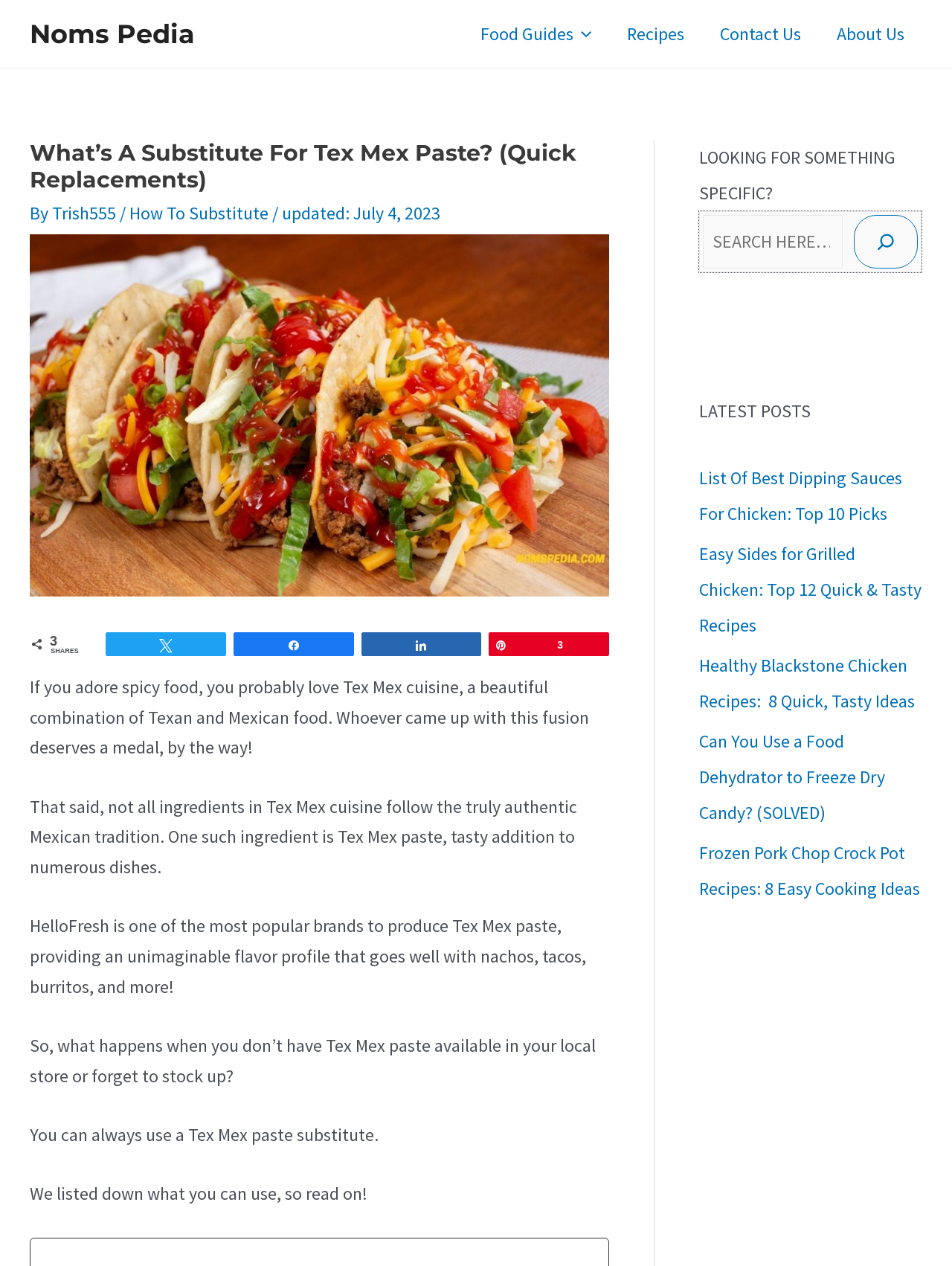What is the purpose of the social media links?
Refer to the image and provide a detailed answer to the question.

The social media links, including 'N Tweet', 'k Share', 's Share', and 'A Pin 3', are located in the header section of the webpage, and they are intended for users to share the article on their respective social media platforms.